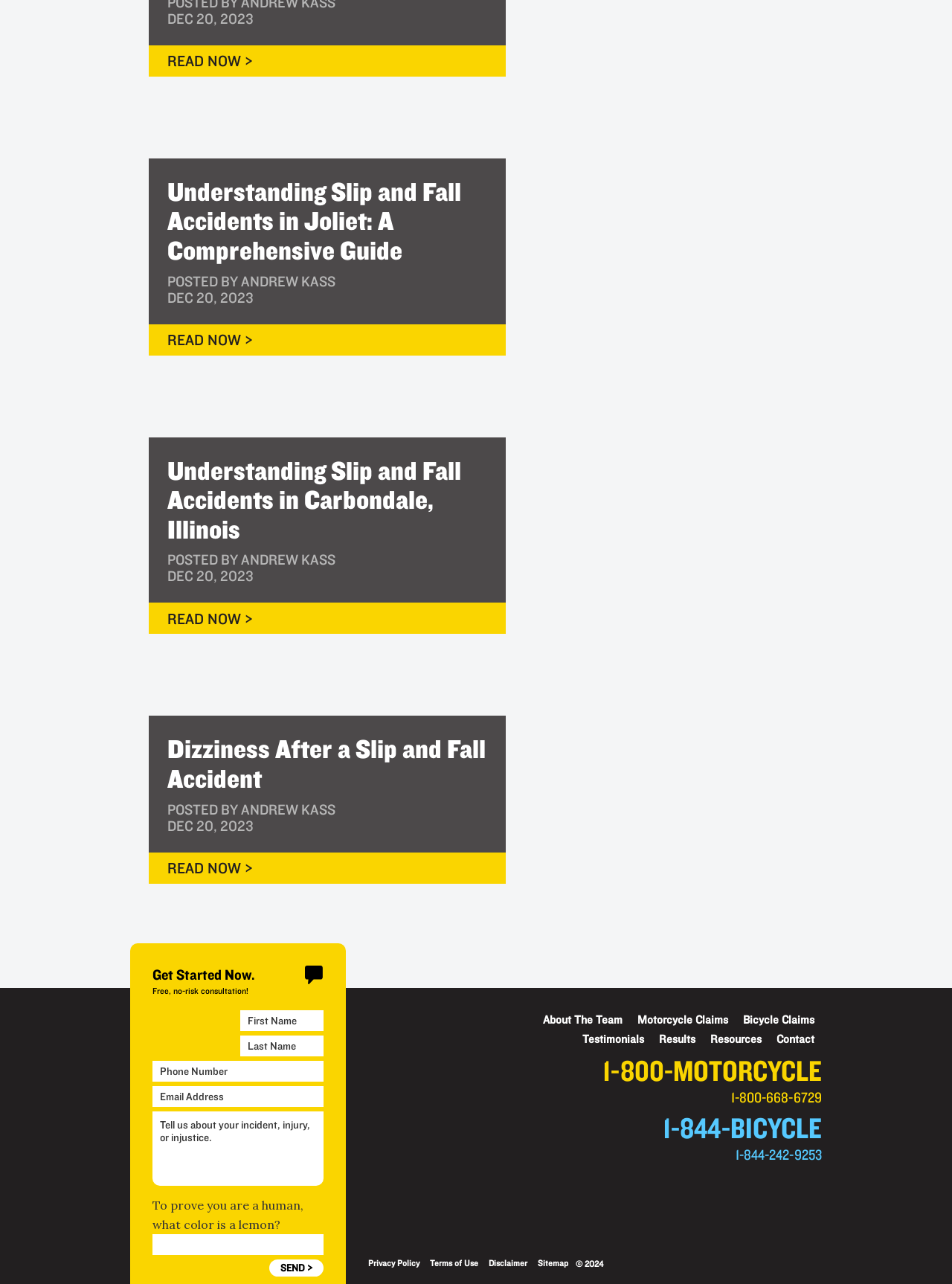Find the bounding box coordinates for the element described here: "name="email" placeholder="Email Address"".

[0.16, 0.846, 0.34, 0.862]